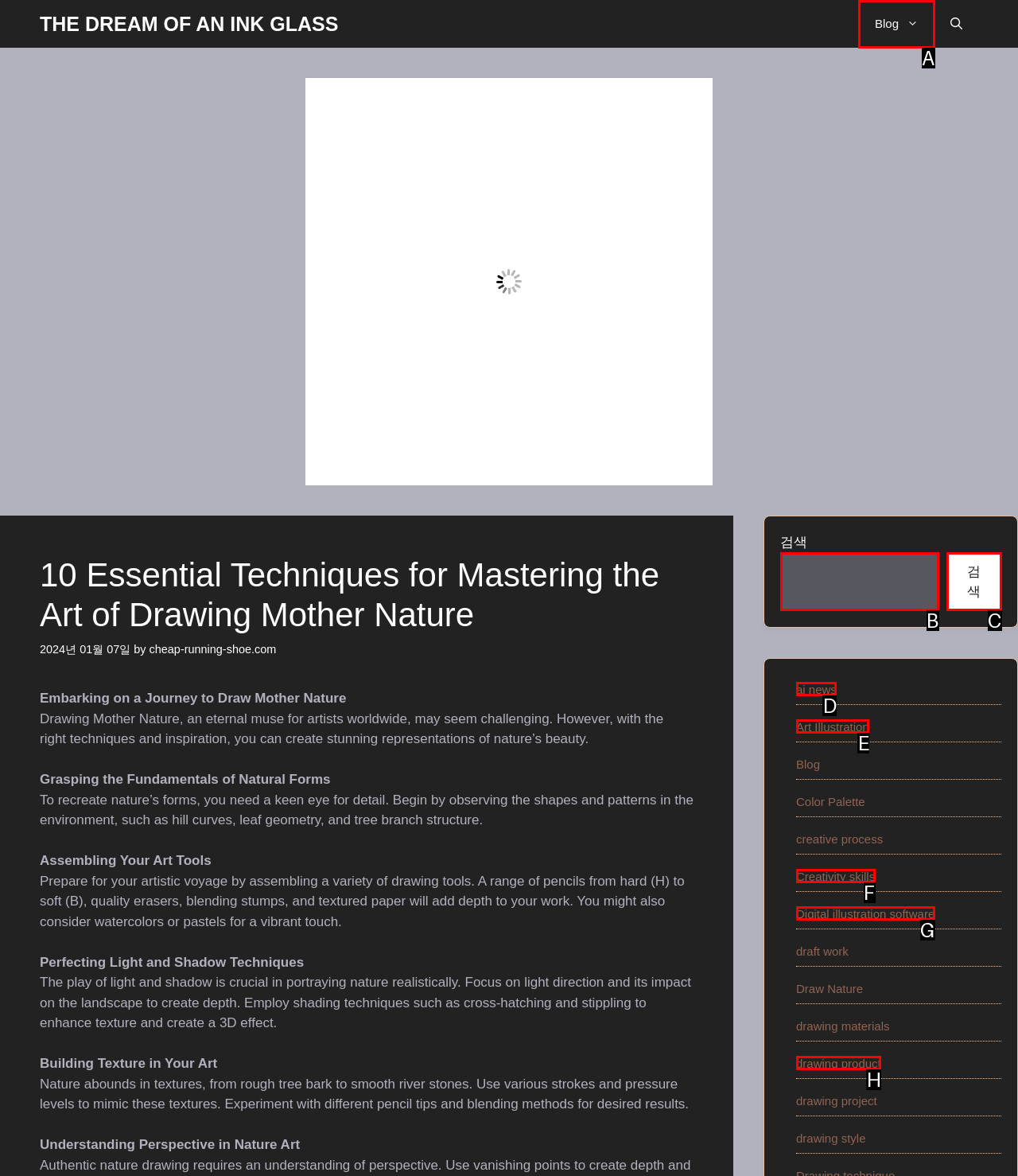Based on the element description: Blog, choose the best matching option. Provide the letter of the option directly.

A